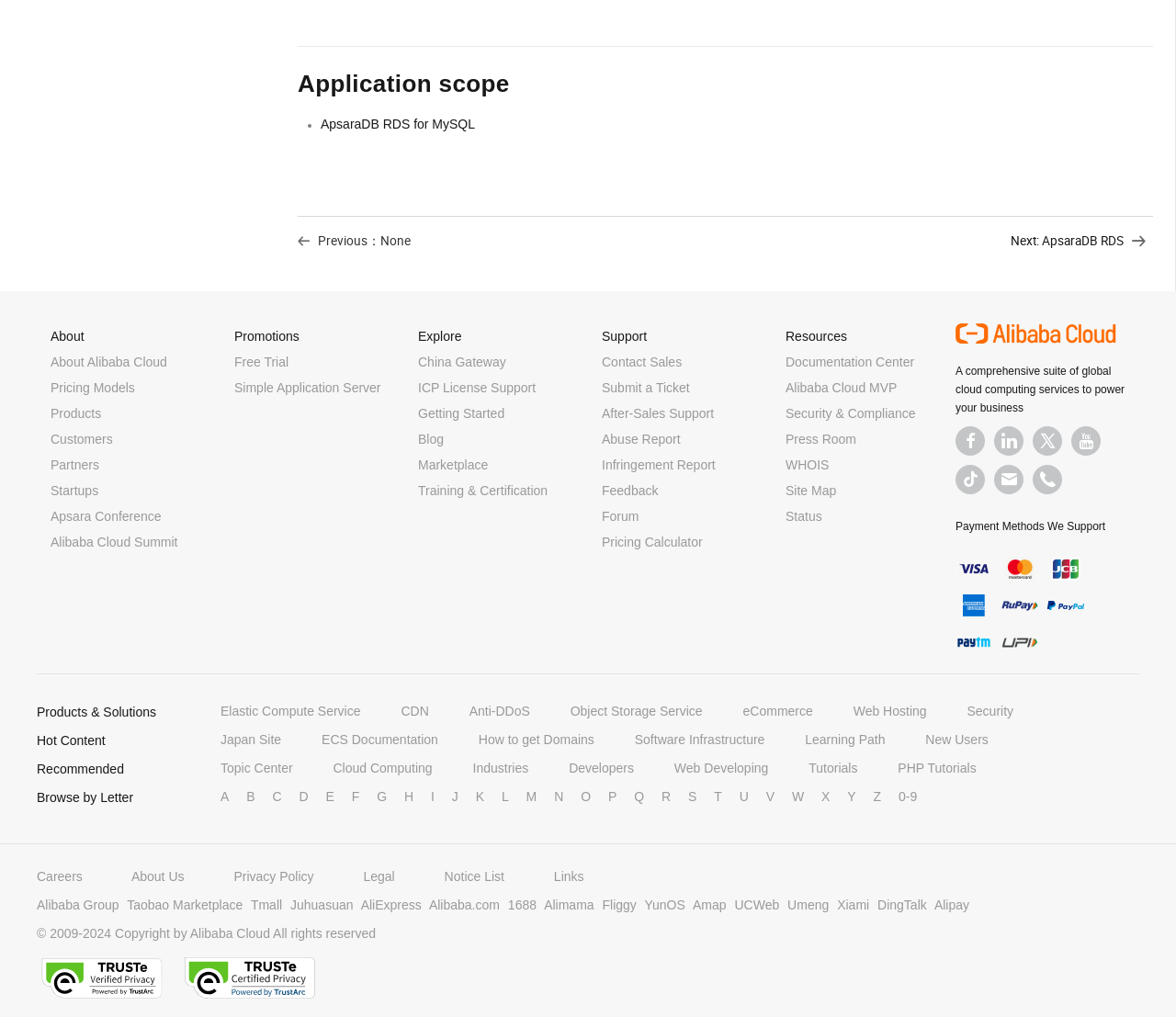What is the application scope?
Based on the screenshot, answer the question with a single word or phrase.

ApsaraDB RDS for MySQL